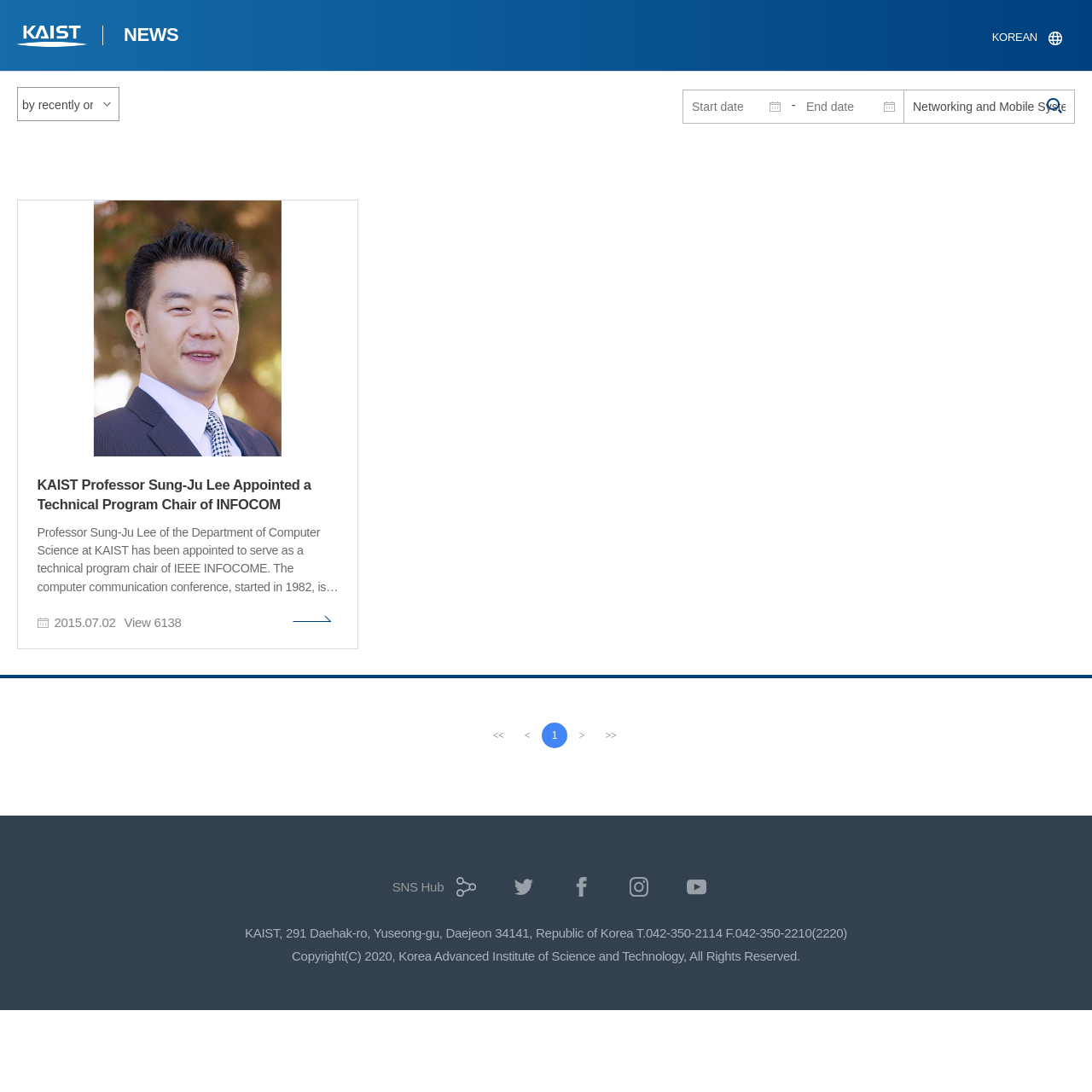Use a single word or phrase to respond to the question:
What is the keyword input field for?

Homepage integrated search